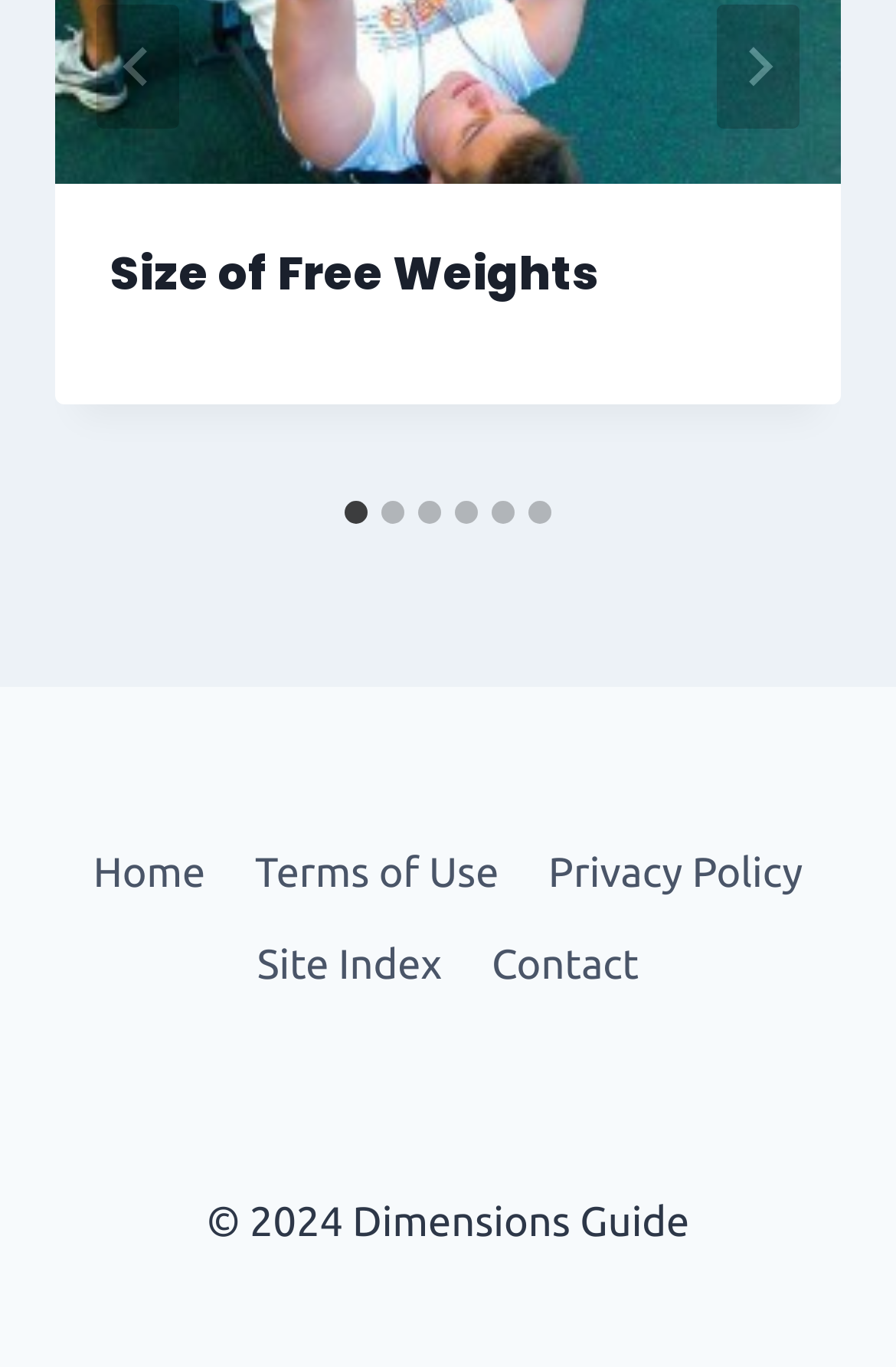How many navigation links are in the footer?
Give a single word or phrase answer based on the content of the image.

5